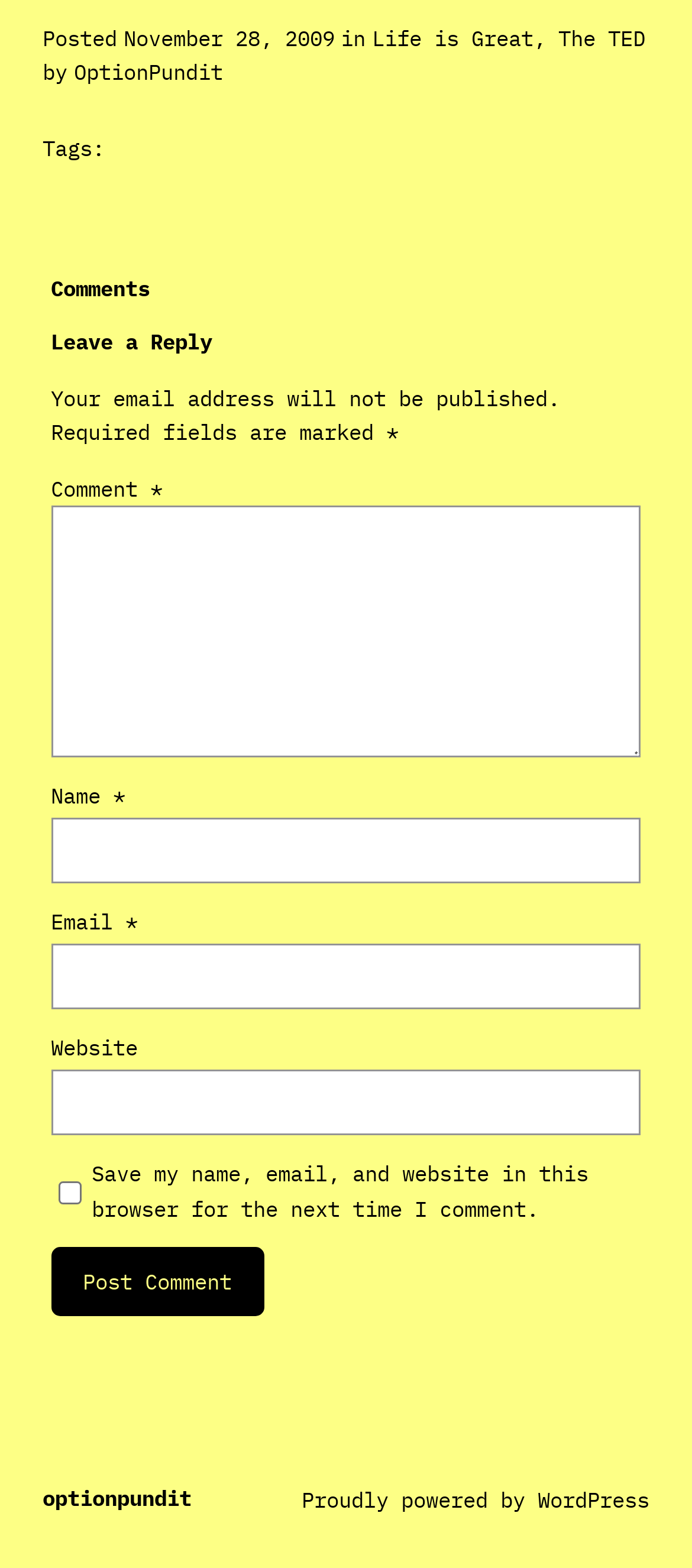Provide your answer to the question using just one word or phrase: What is the platform used to power the website?

WordPress